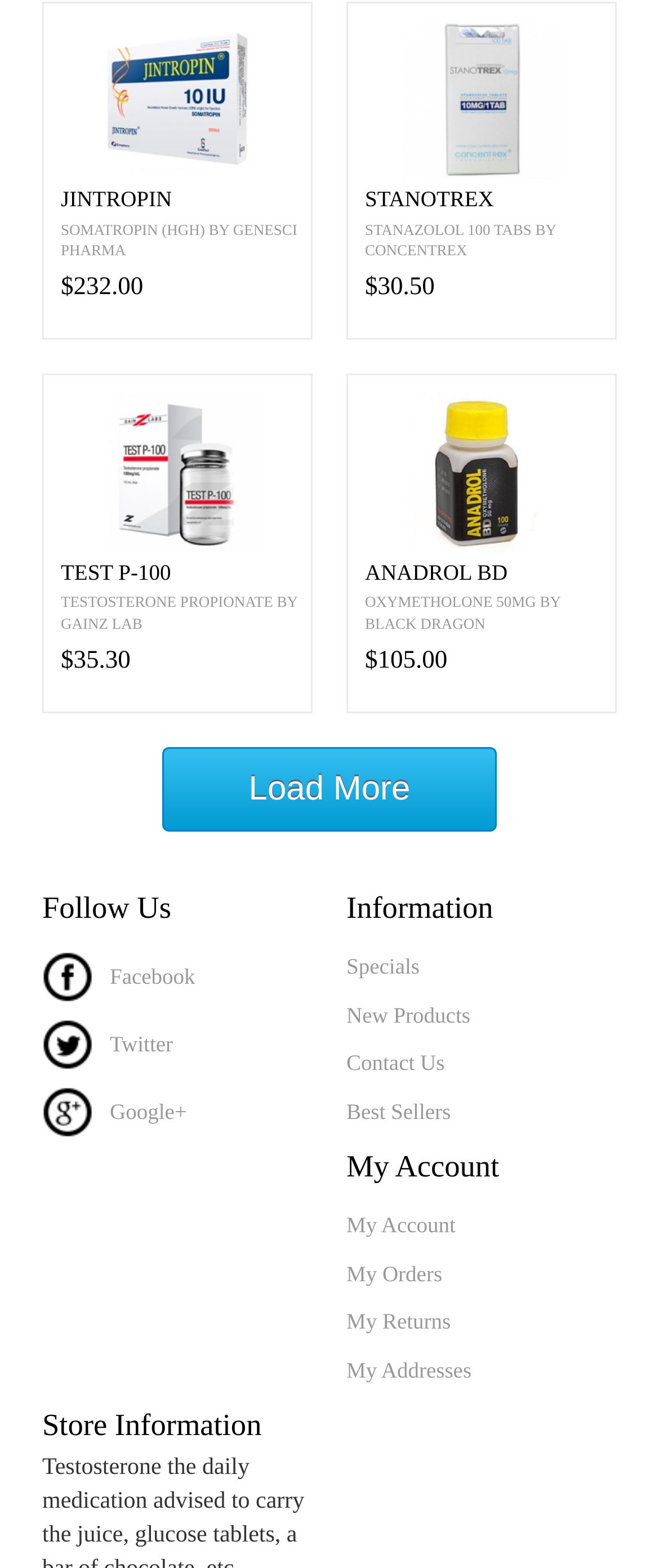Kindly provide the bounding box coordinates of the section you need to click on to fulfill the given instruction: "Follow us on Facebook".

[0.064, 0.615, 0.296, 0.631]